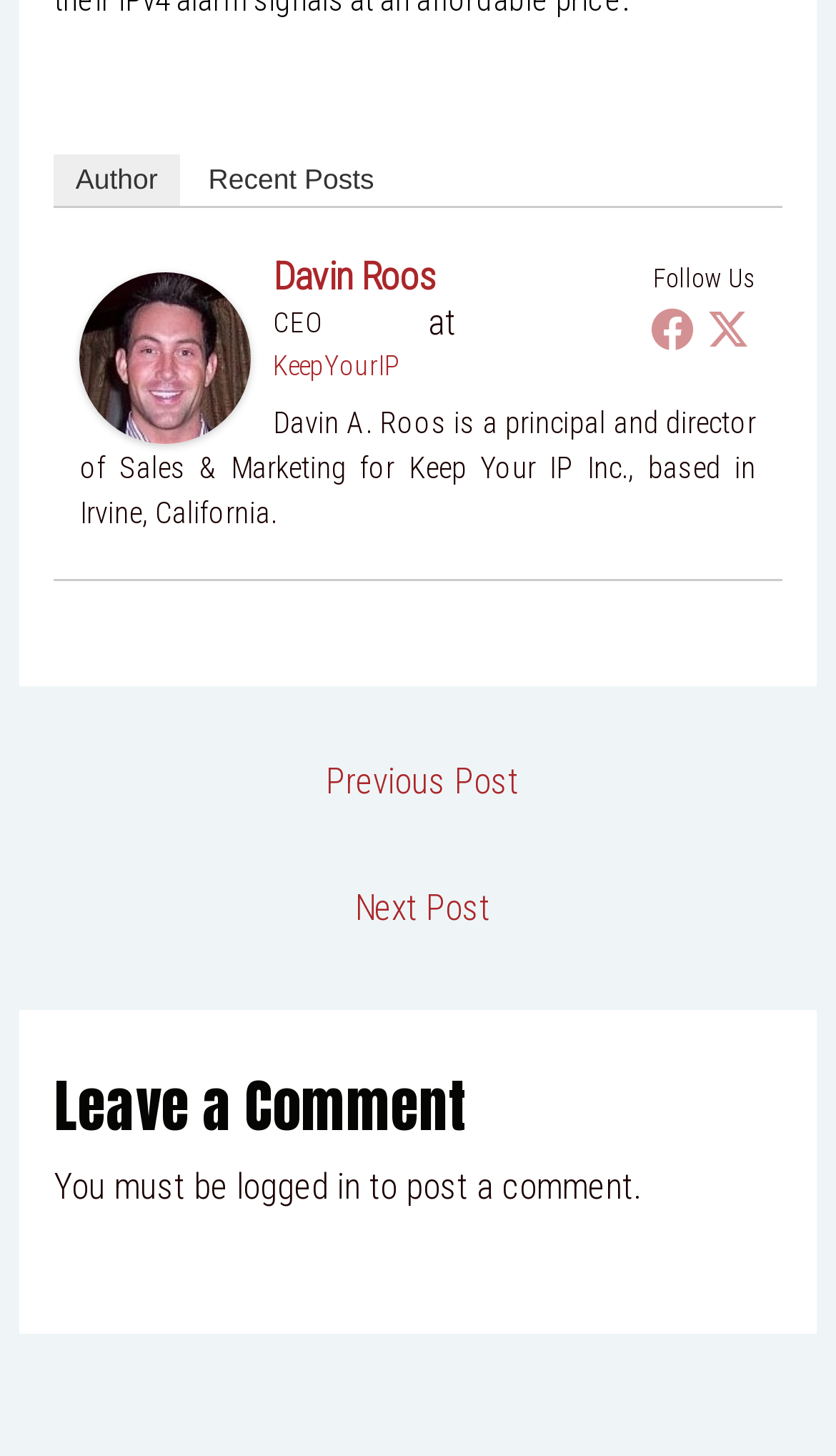Answer the question with a single word or phrase: 
What is required to post a comment?

Login